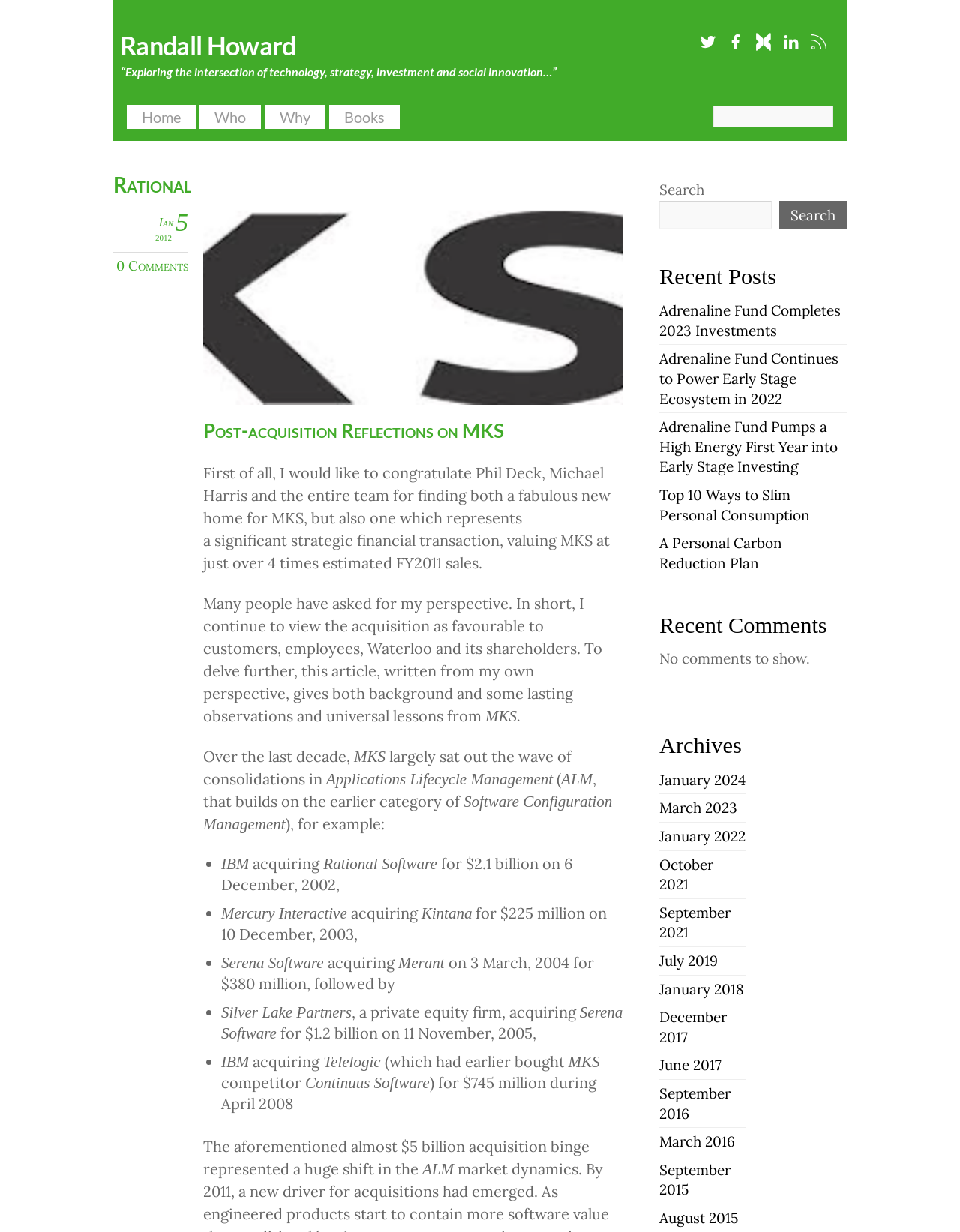How many social media links are there?
Provide a detailed and well-explained answer to the question.

There are five social media links at the top right corner of the webpage, which are Twitter, Facebook, Expertfile, LinkedIn, and Rss.